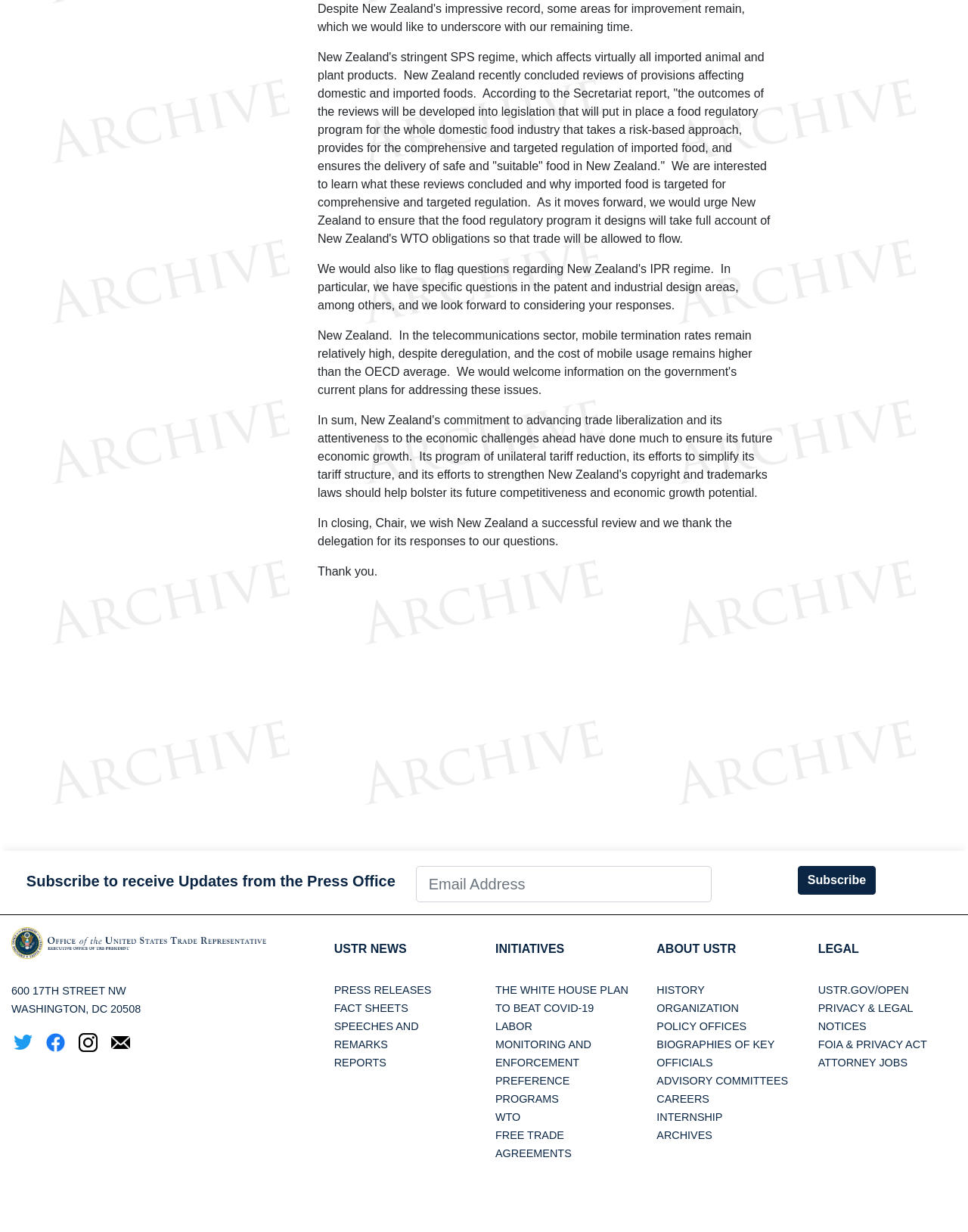Identify the coordinates of the bounding box for the element that must be clicked to accomplish the instruction: "Subscribe to receive updates".

[0.824, 0.703, 0.905, 0.726]